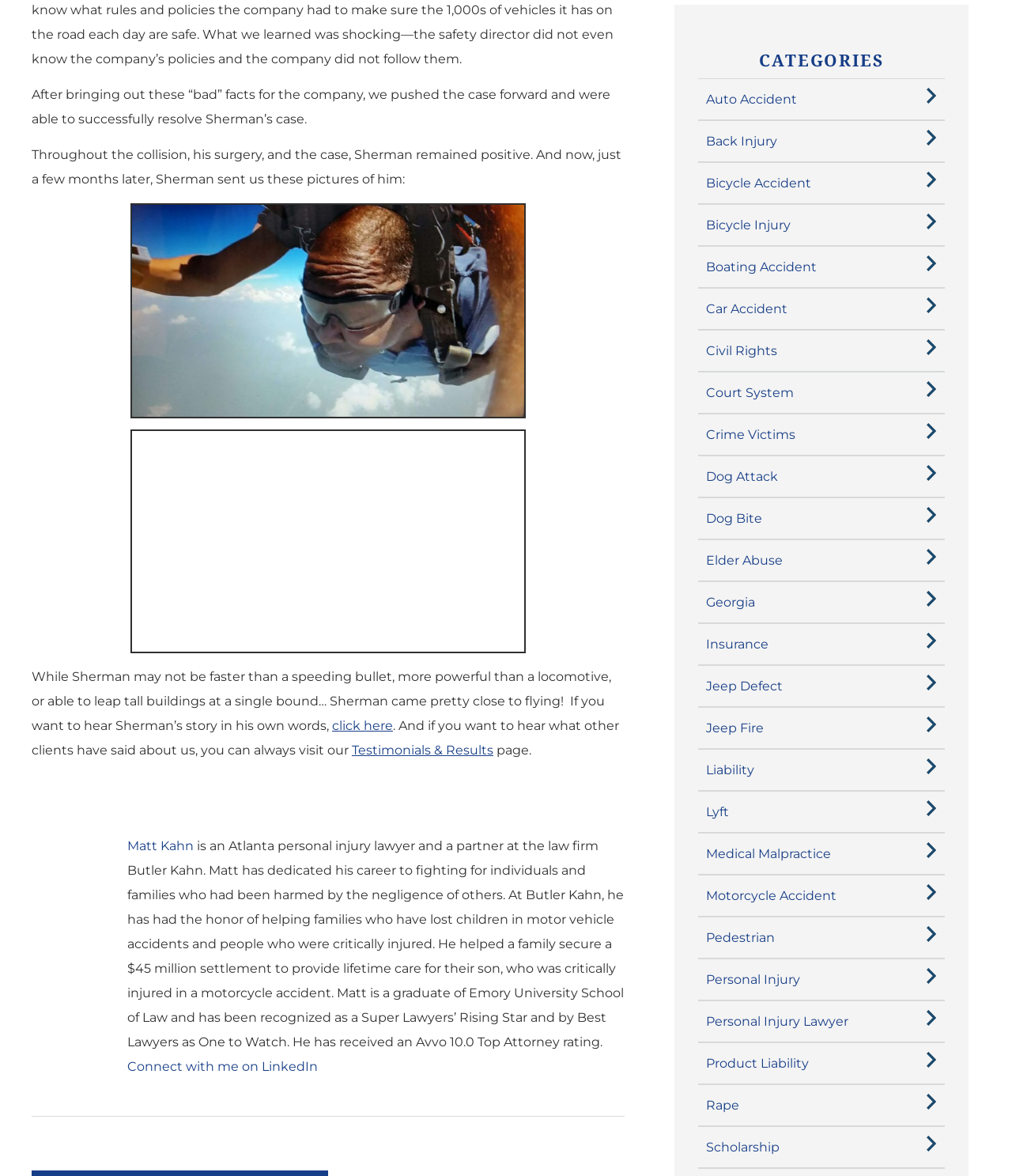Locate the bounding box coordinates of the element I should click to achieve the following instruction: "connect with Matt Kahn on LinkedIn".

[0.126, 0.9, 0.314, 0.913]